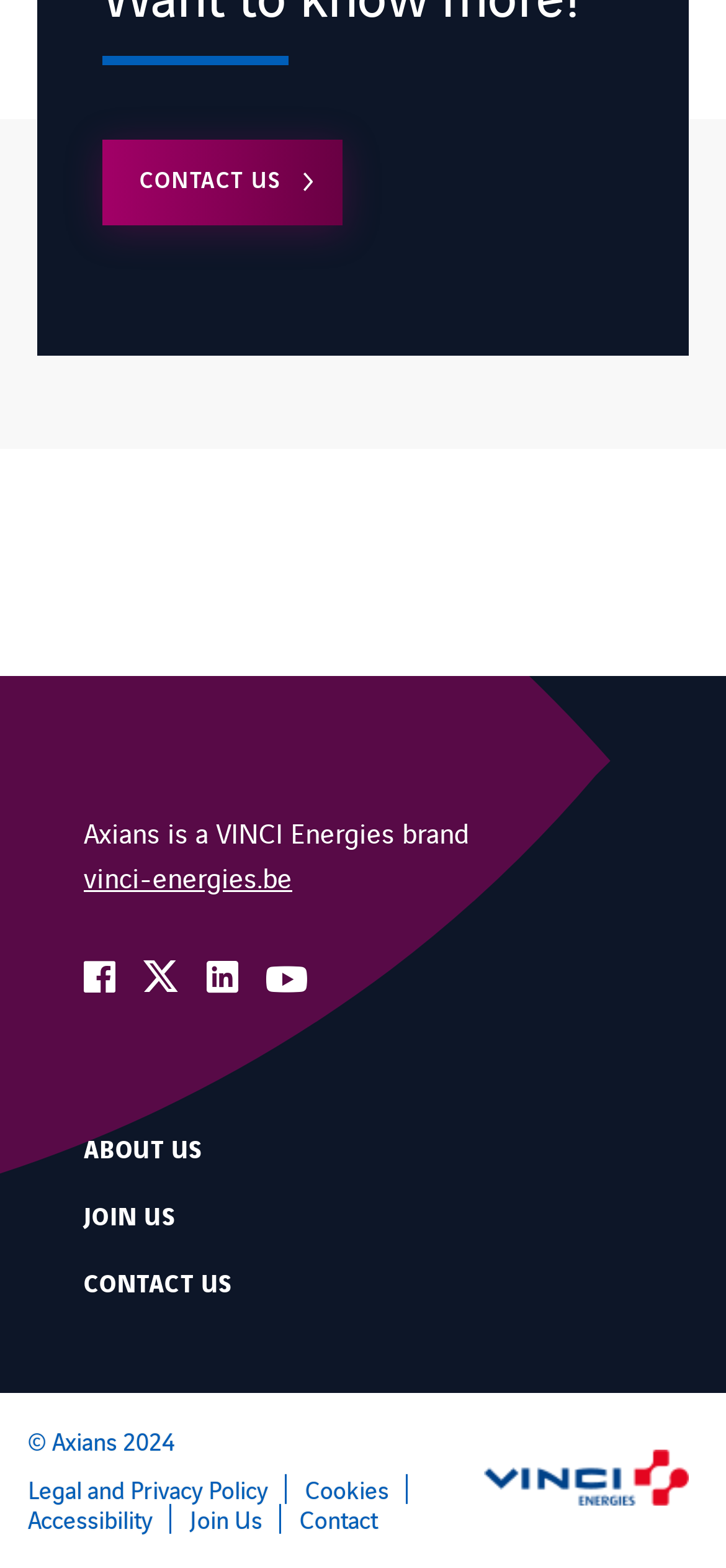Please provide the bounding box coordinates in the format (top-left x, top-left y, bottom-right x, bottom-right y). Remember, all values are floating point numbers between 0 and 1. What is the bounding box coordinate of the region described as: TXT (1)

None